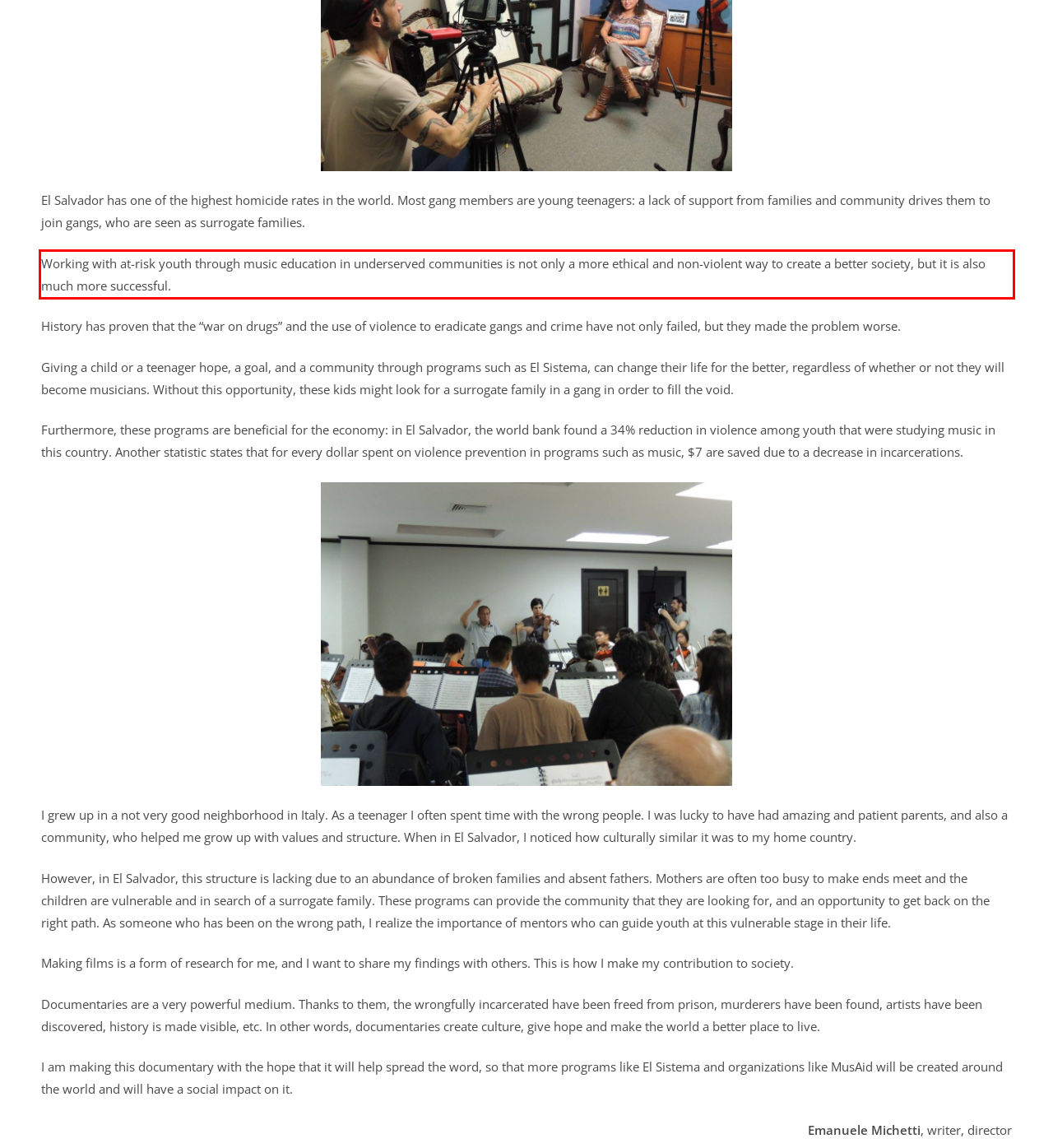The screenshot you have been given contains a UI element surrounded by a red rectangle. Use OCR to read and extract the text inside this red rectangle.

Working with at-risk youth through music education in underserved communities is not only a more ethical and non-violent way to create a better society, but it is also much more successful.